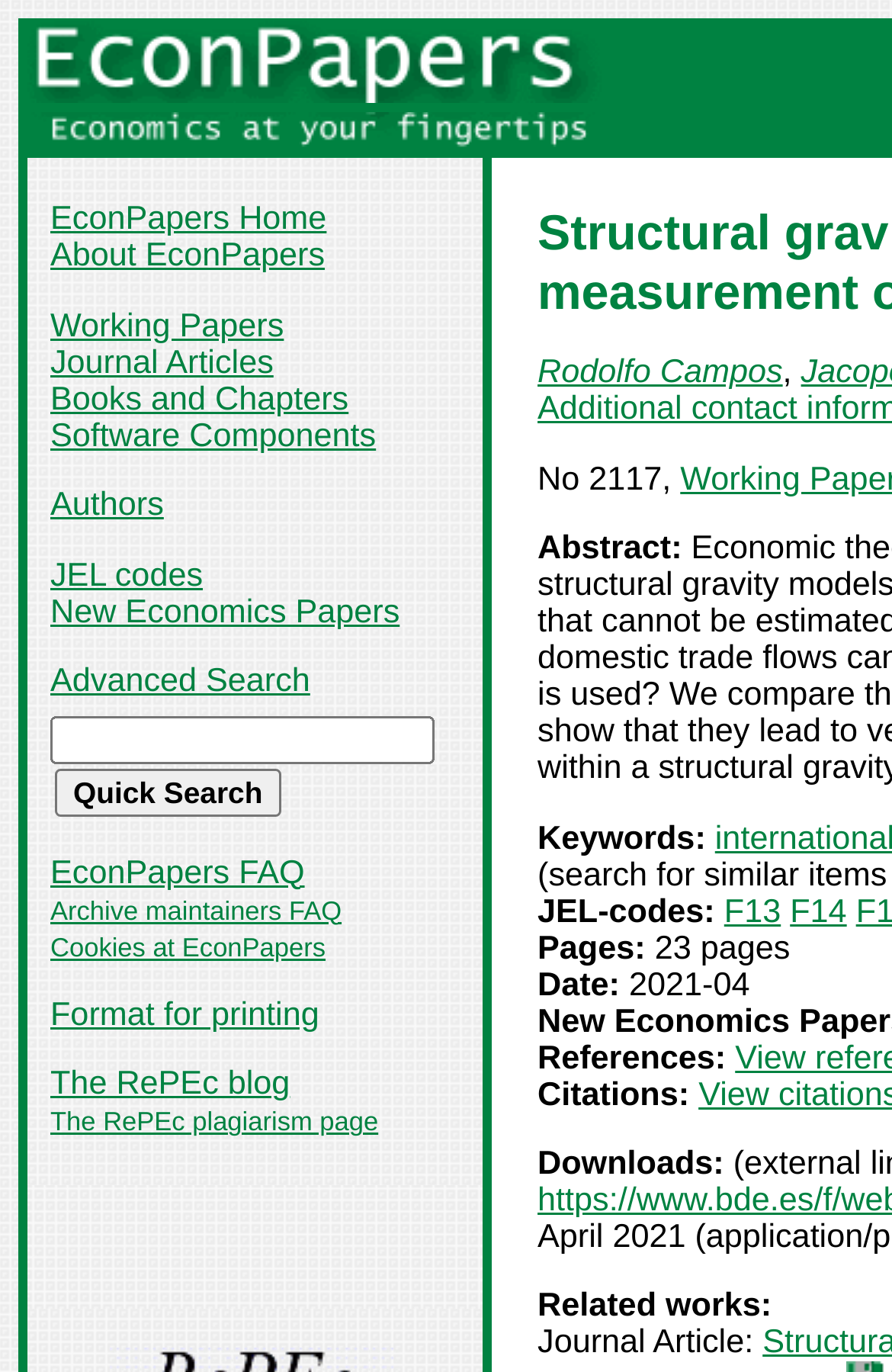Please specify the bounding box coordinates of the region to click in order to perform the following instruction: "Read the EconPapers FAQ".

[0.056, 0.623, 0.342, 0.65]